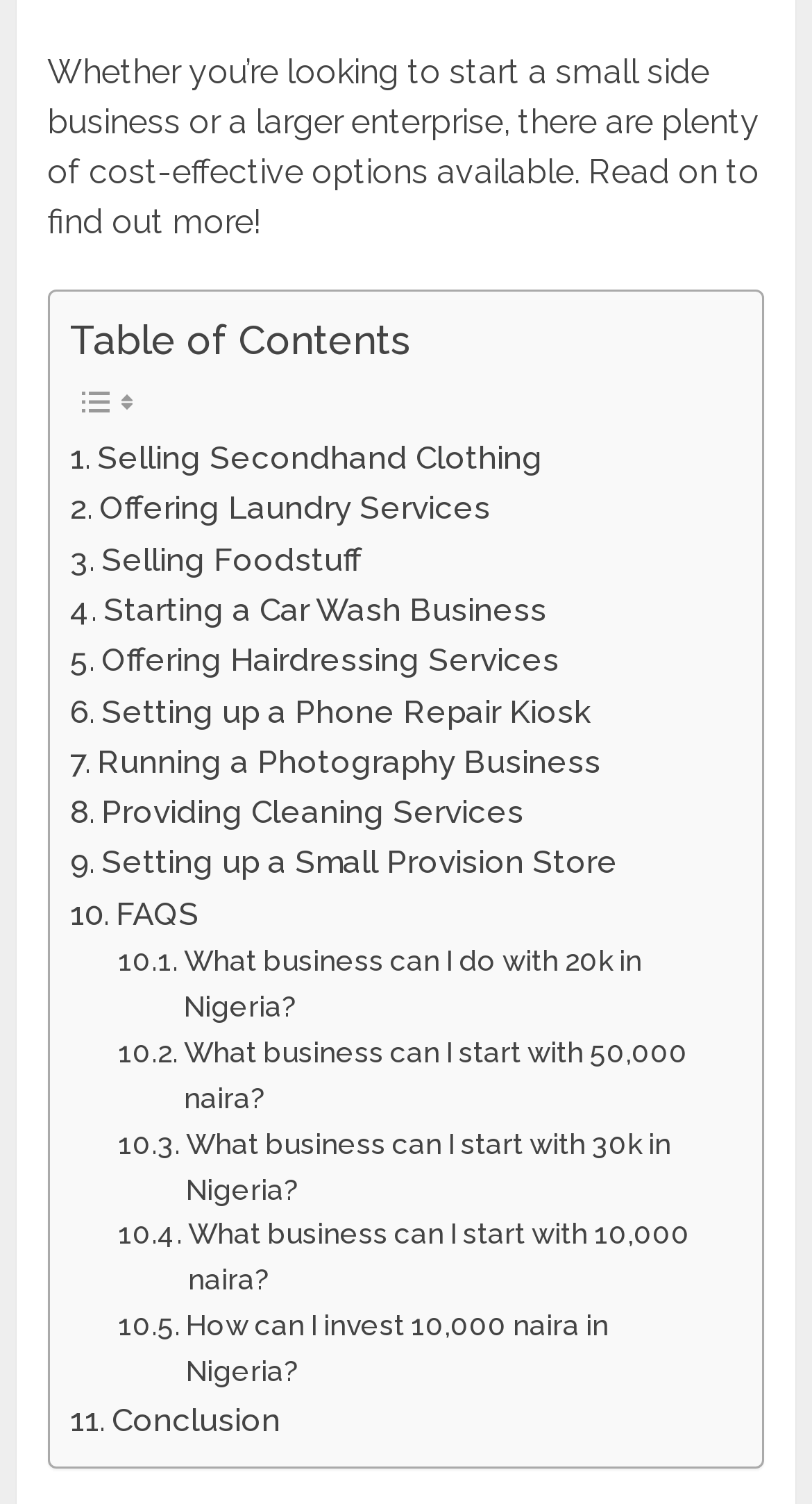Find the UI element described as: "Selling Secondhand Clothing" and predict its bounding box coordinates. Ensure the coordinates are four float numbers between 0 and 1, [left, top, right, bottom].

[0.087, 0.288, 0.669, 0.322]